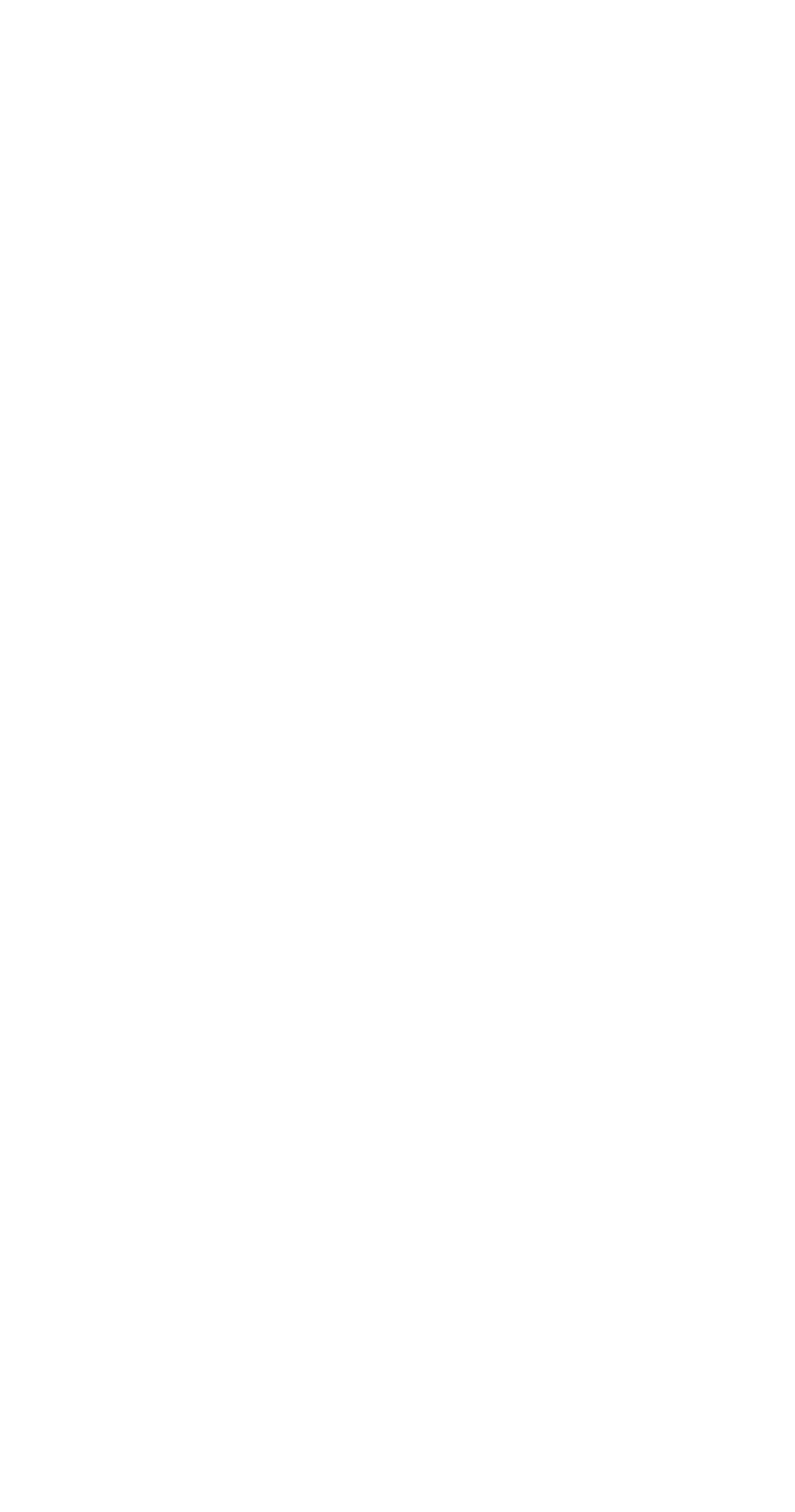Can you identify the bounding box coordinates of the clickable region needed to carry out this instruction: 'Contact us Welsh Government and our main services'? The coordinates should be four float numbers within the range of 0 to 1, stated as [left, top, right, bottom].

None